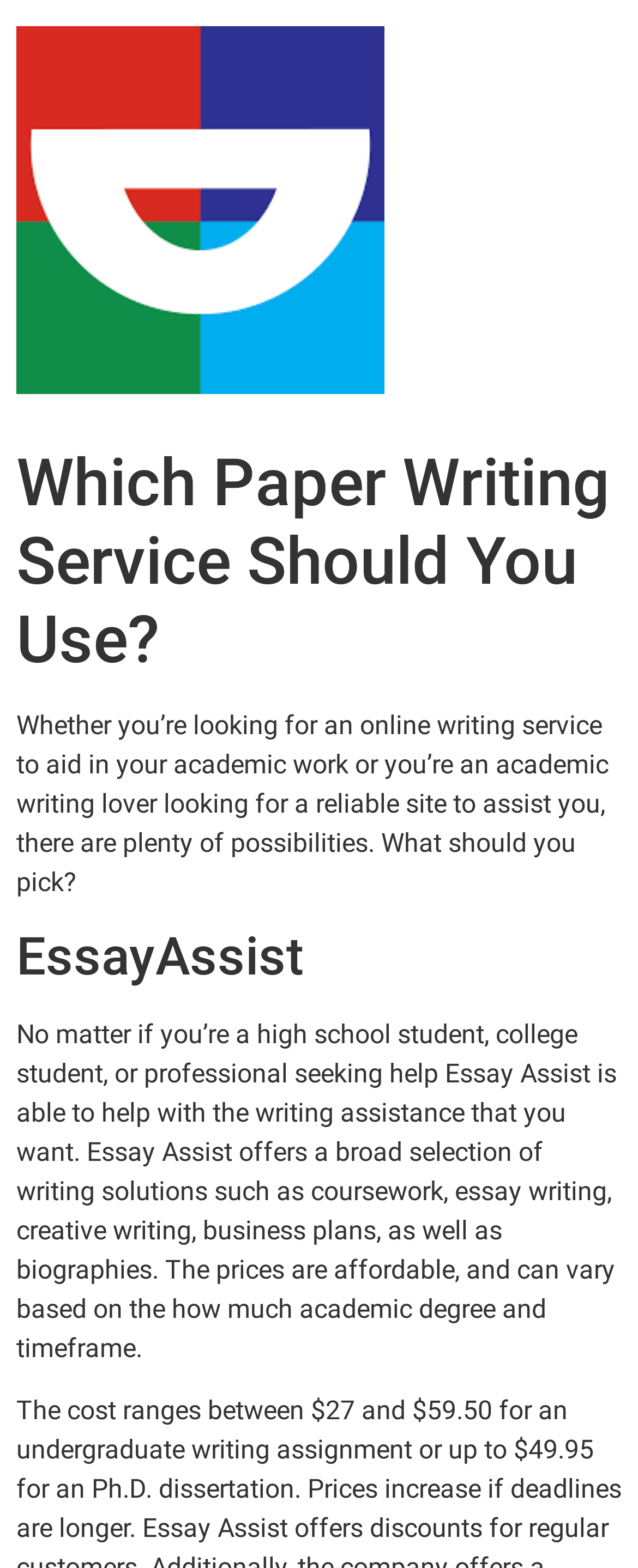Identify the title of the webpage and provide its text content.

Which Paper Writing Service Should You Use?